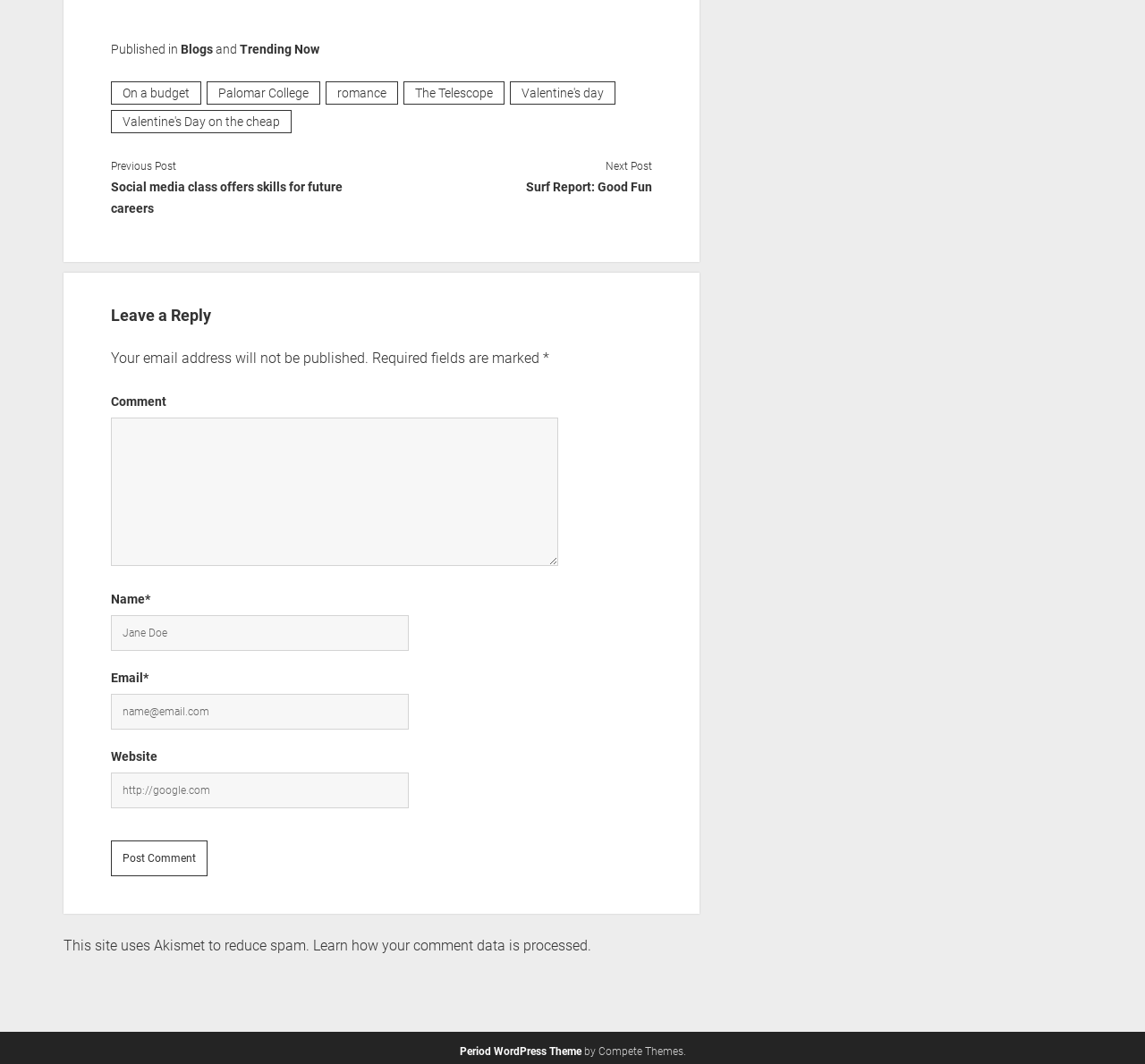Could you specify the bounding box coordinates for the clickable section to complete the following instruction: "Click on the 'Blogs' link"?

[0.158, 0.034, 0.186, 0.048]